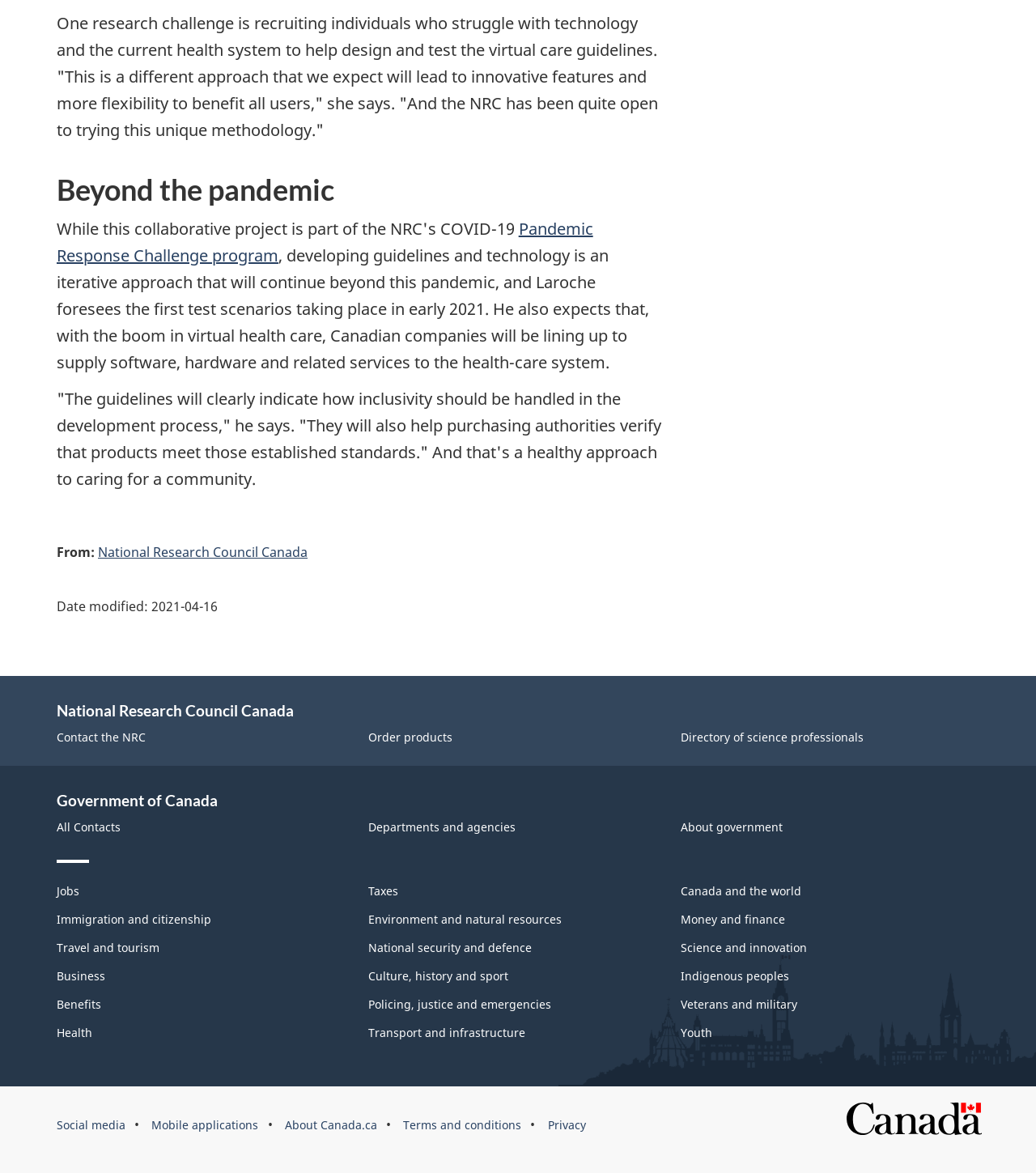Given the element description: "Benefits", predict the bounding box coordinates of the UI element it refers to, using four float numbers between 0 and 1, i.e., [left, top, right, bottom].

[0.055, 0.849, 0.098, 0.863]